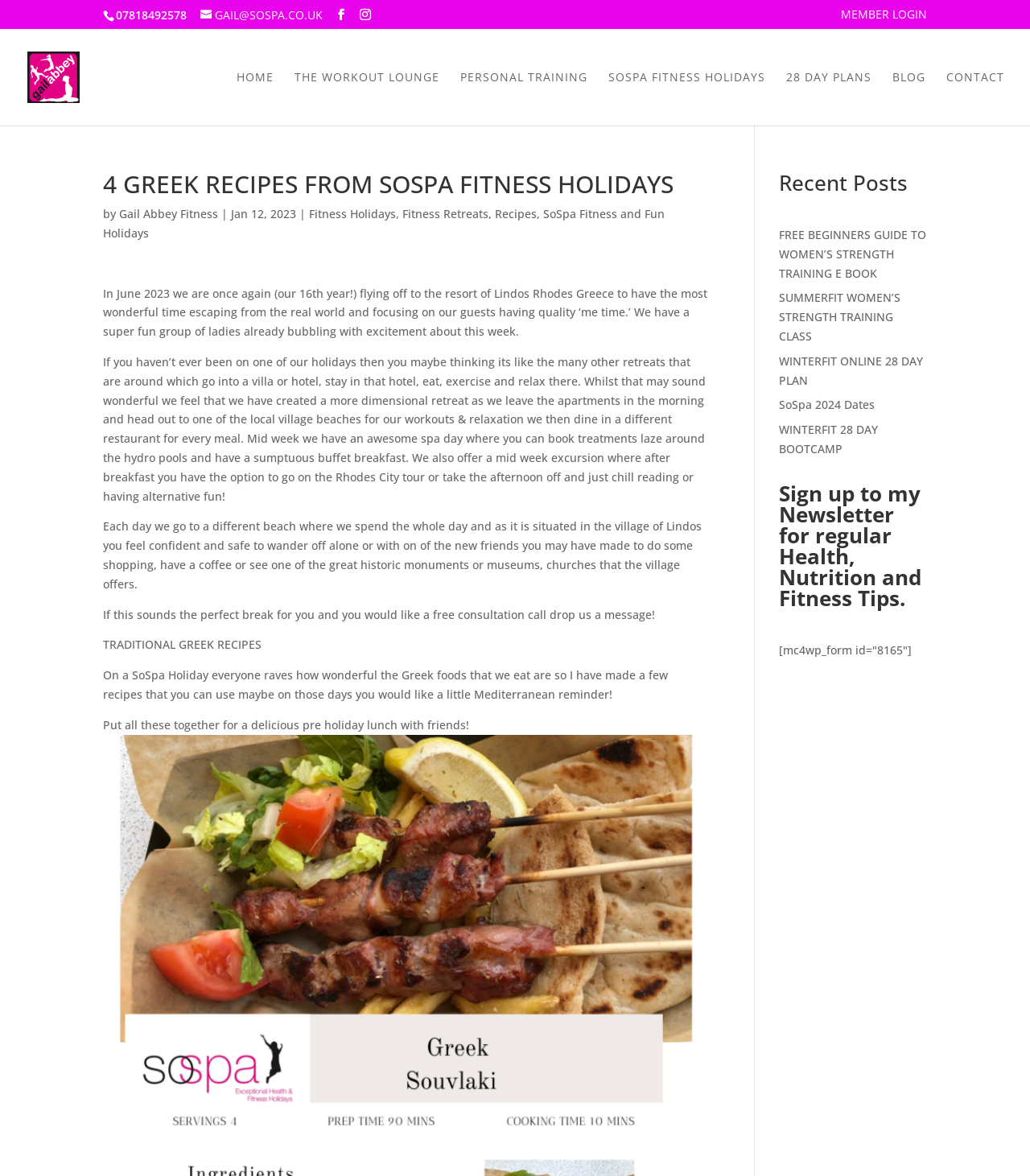Bounding box coordinates are specified in the format (top-left x, top-left y, bottom-right x, bottom-right y). All values are floating point numbers bounded between 0 and 1. Please provide the bounding box coordinate of the region this sentence describes: The Workout Lounge

[0.286, 0.061, 0.427, 0.107]